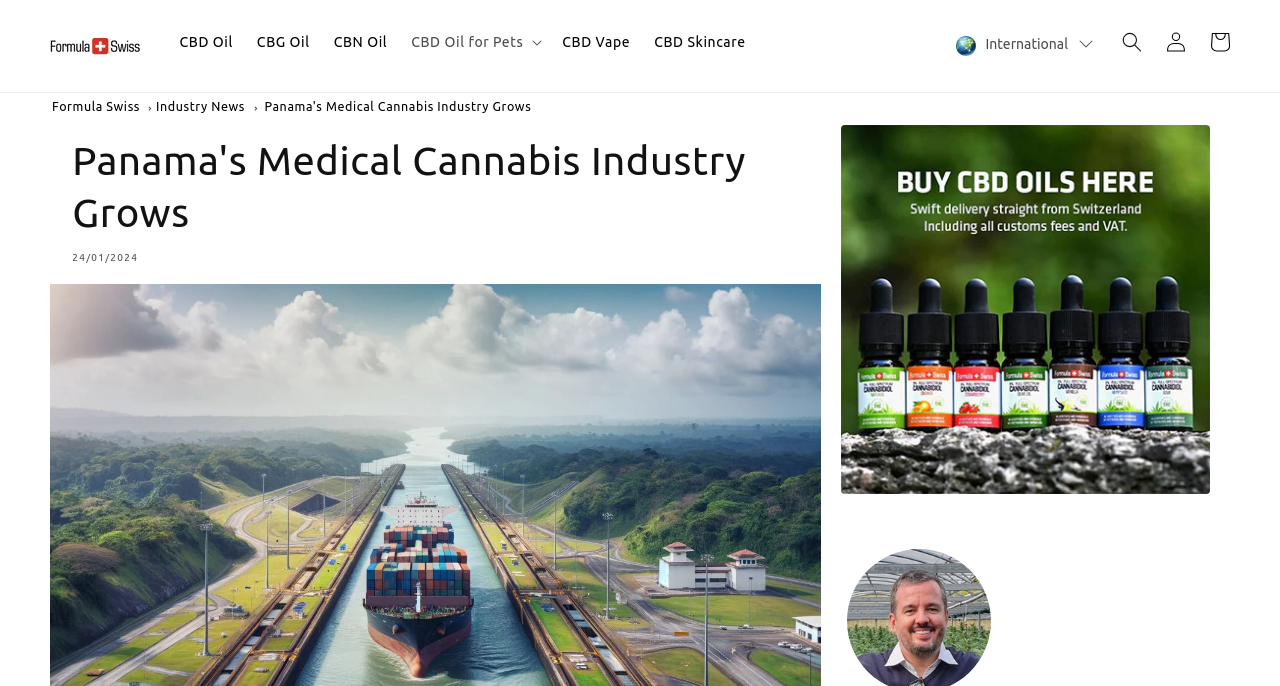What type of products are listed on the webpage?
Answer the question with a single word or phrase by looking at the picture.

Cannabis products